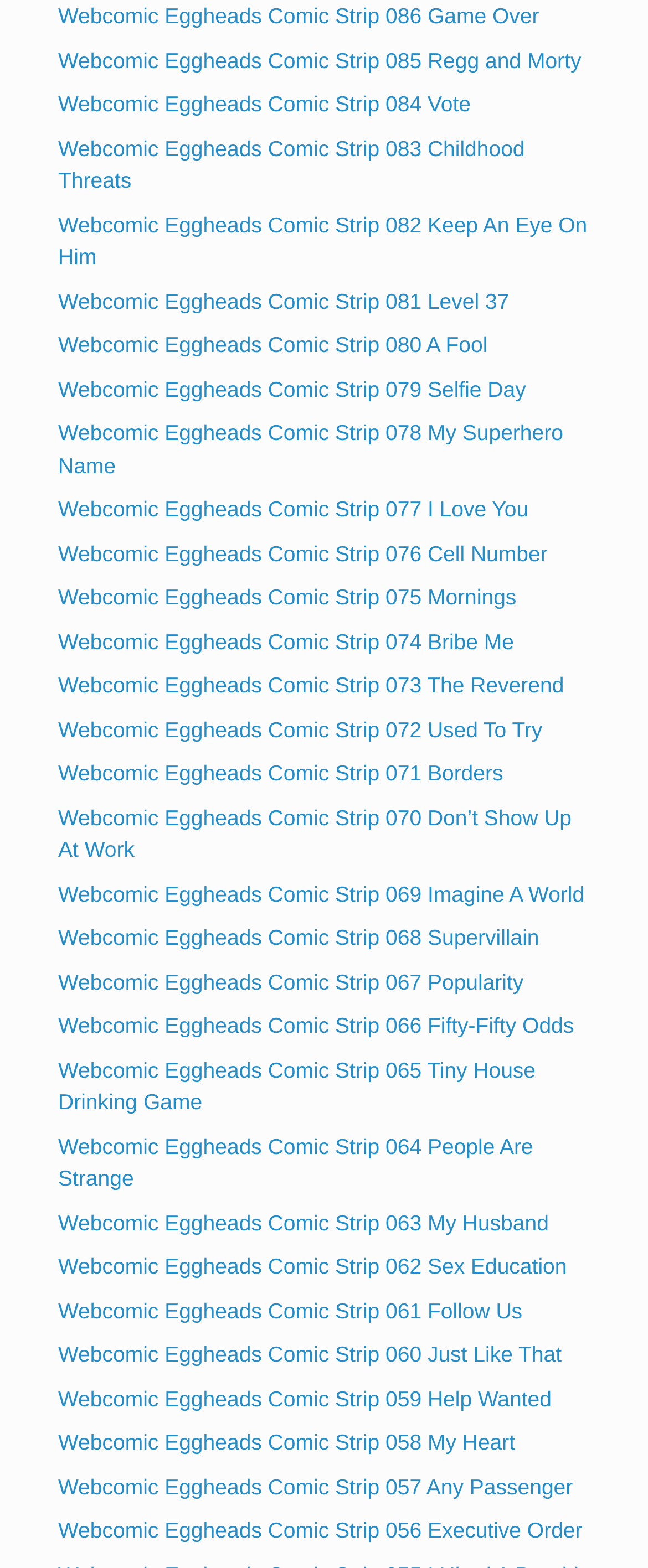Are the comic strips in chronological order?
Please give a detailed answer to the question using the information shown in the image.

I compared the y1 and y2 coordinates of the bounding boxes of the links and found that they are in ascending order, indicating that the comic strips are listed in chronological order from top to bottom.